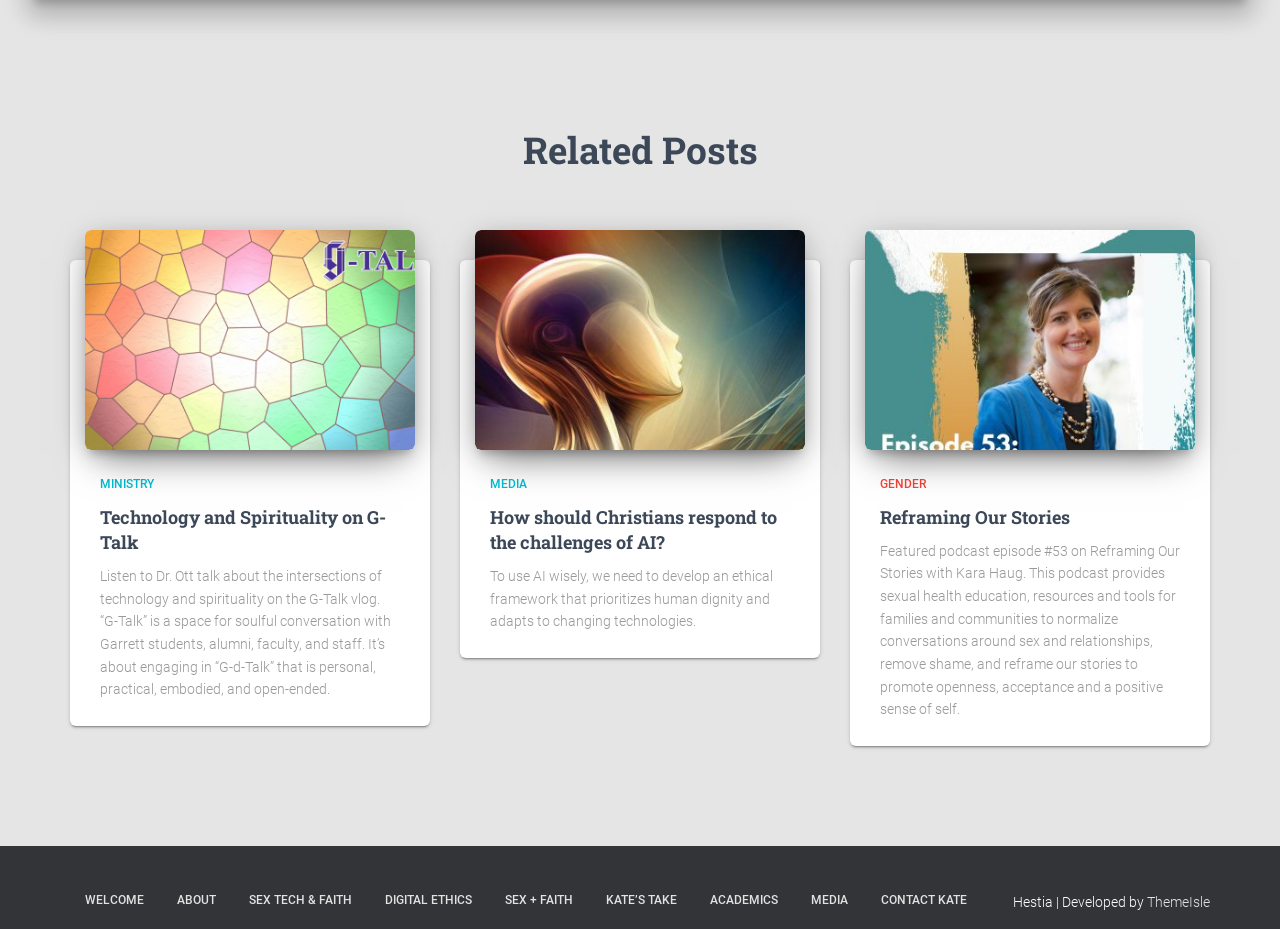Determine the bounding box coordinates of the target area to click to execute the following instruction: "Read about 'Technology and Spirituality on G-Talk'."

[0.078, 0.611, 0.305, 0.75]